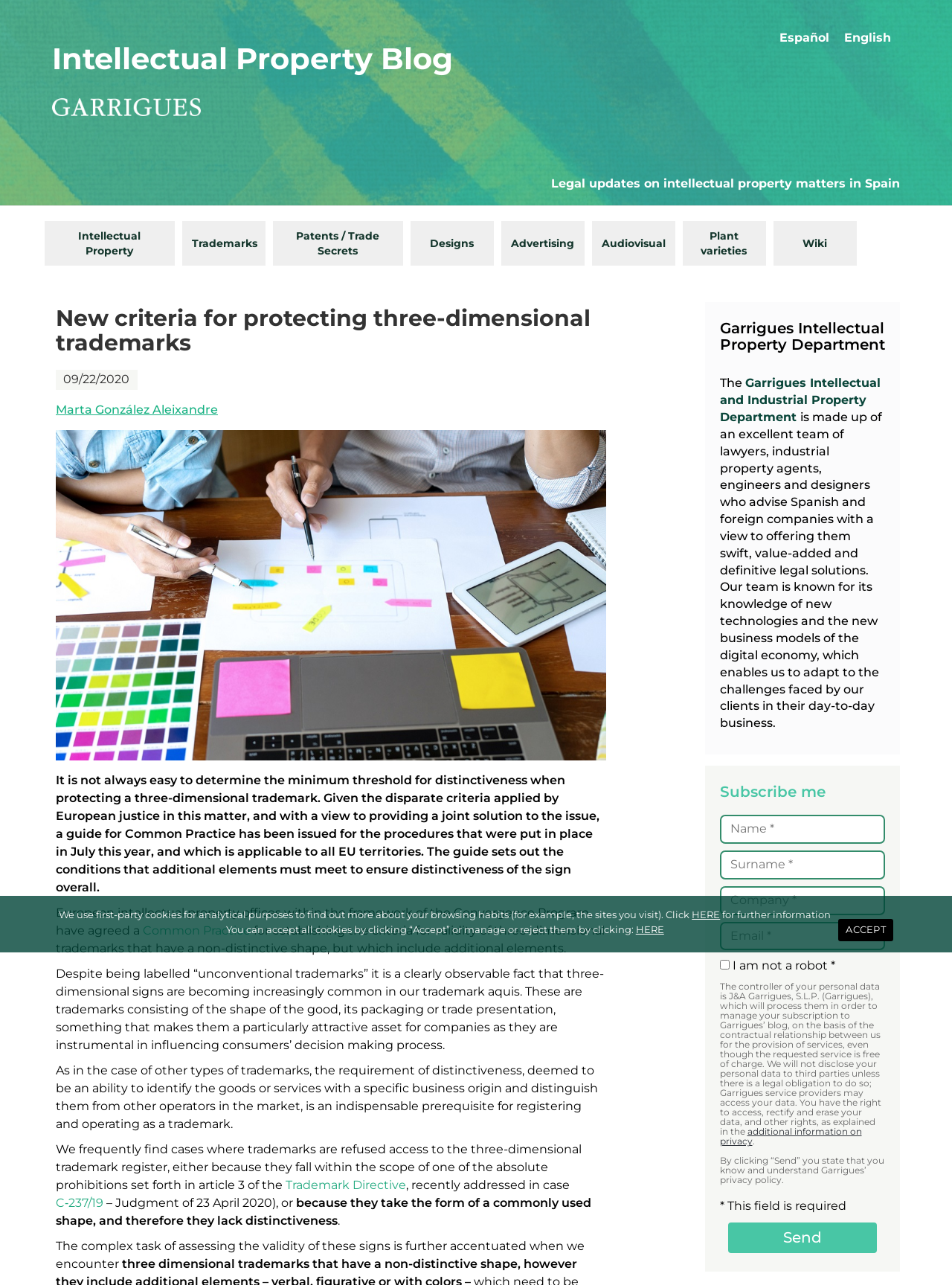Provide a one-word or brief phrase answer to the question:
What is the format of the date mentioned in the blog post?

Day/Month/Year